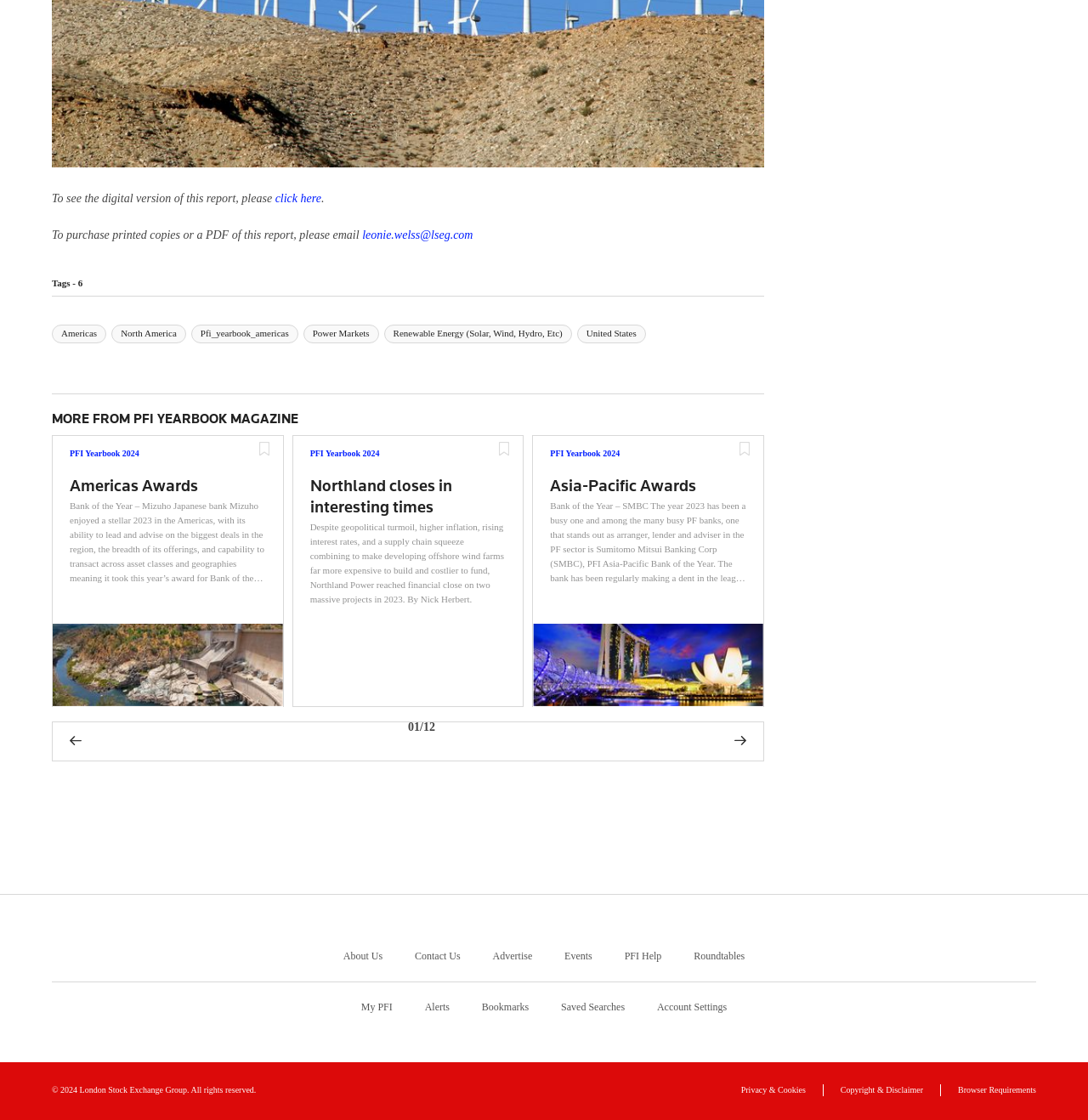Determine the bounding box coordinates of the area to click in order to meet this instruction: "go to the Americas Awards page".

[0.064, 0.424, 0.235, 0.443]